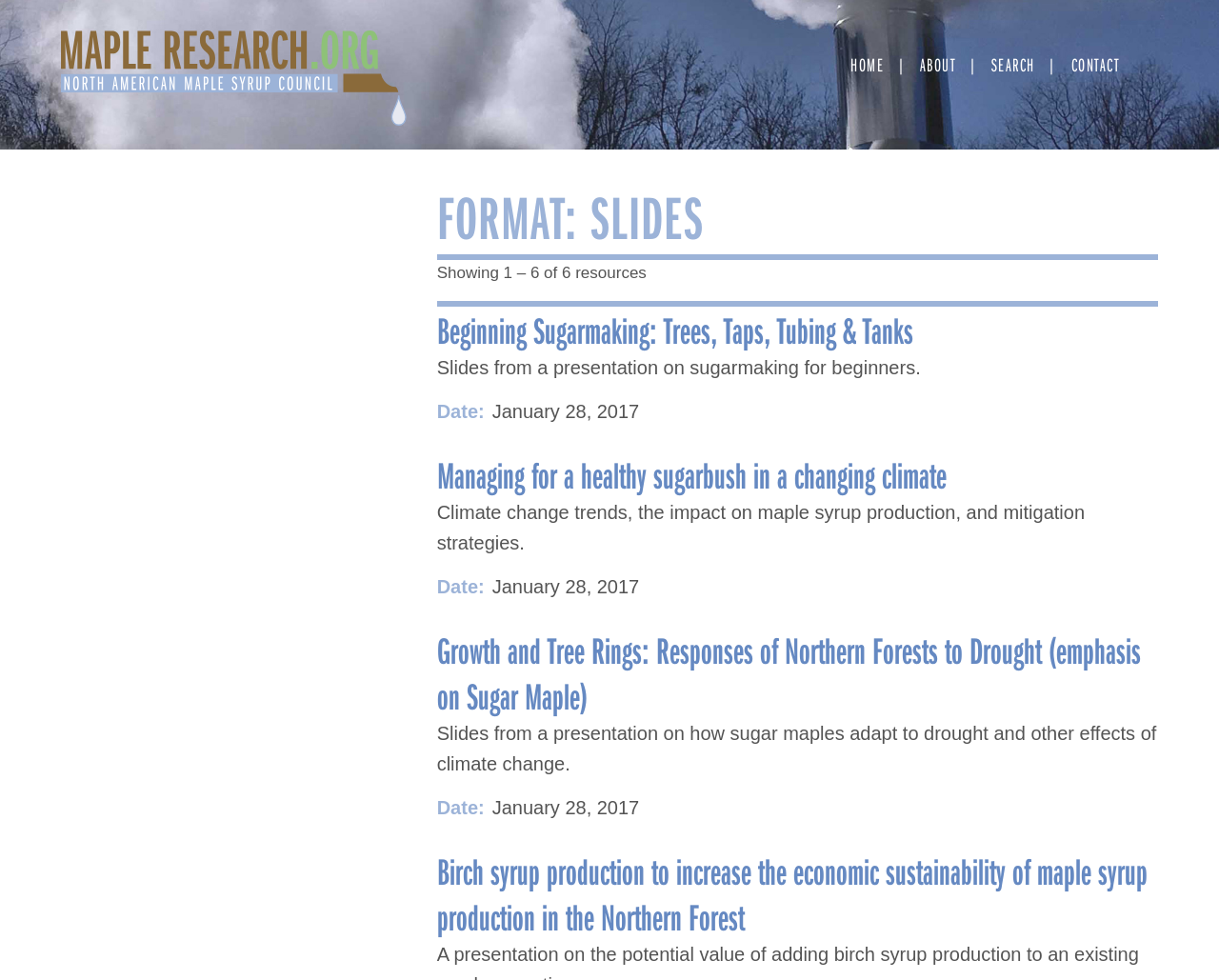Please identify the bounding box coordinates of the region to click in order to complete the given instruction: "click ABOUT". The coordinates should be four float numbers between 0 and 1, i.e., [left, top, right, bottom].

[0.755, 0.053, 0.784, 0.078]